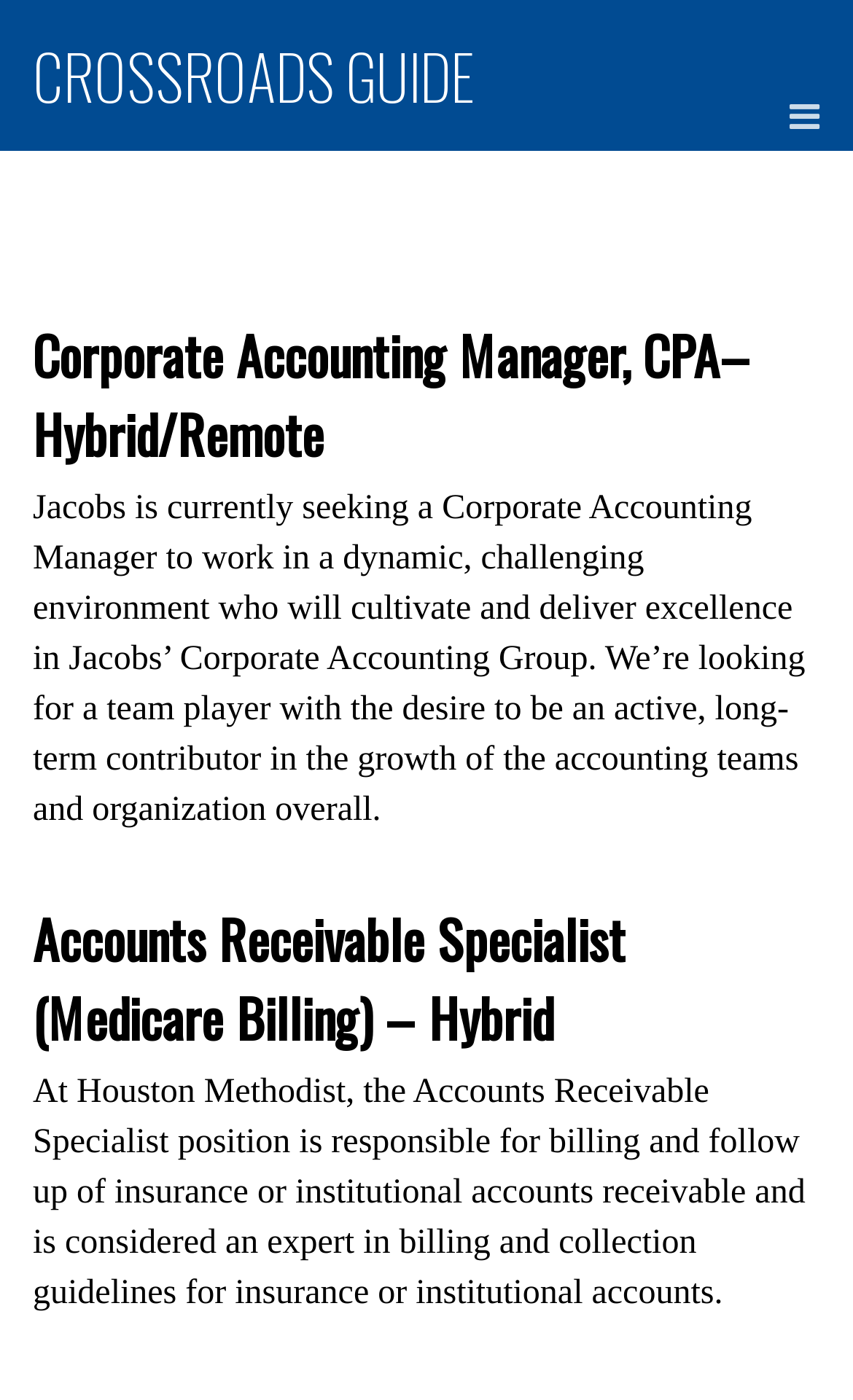What is the company hiring for the first job posting?
From the screenshot, provide a brief answer in one word or phrase.

Jacobs